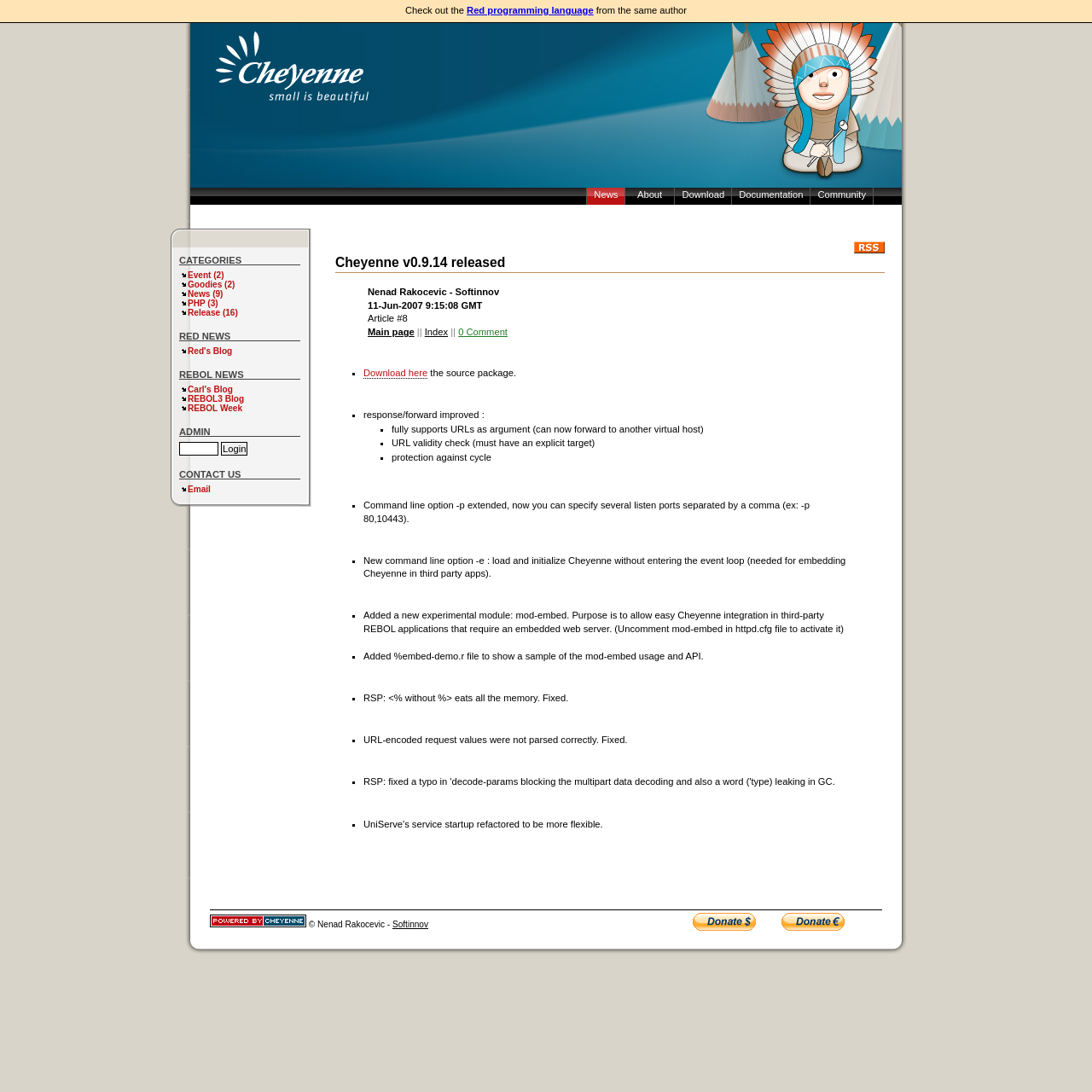What is the category with the most number of items?
Analyze the image and deliver a detailed answer to the question.

By examining the links under the 'CATEGORIES' heading, we can see that 'Release' has 16 items, which is the most among all categories.